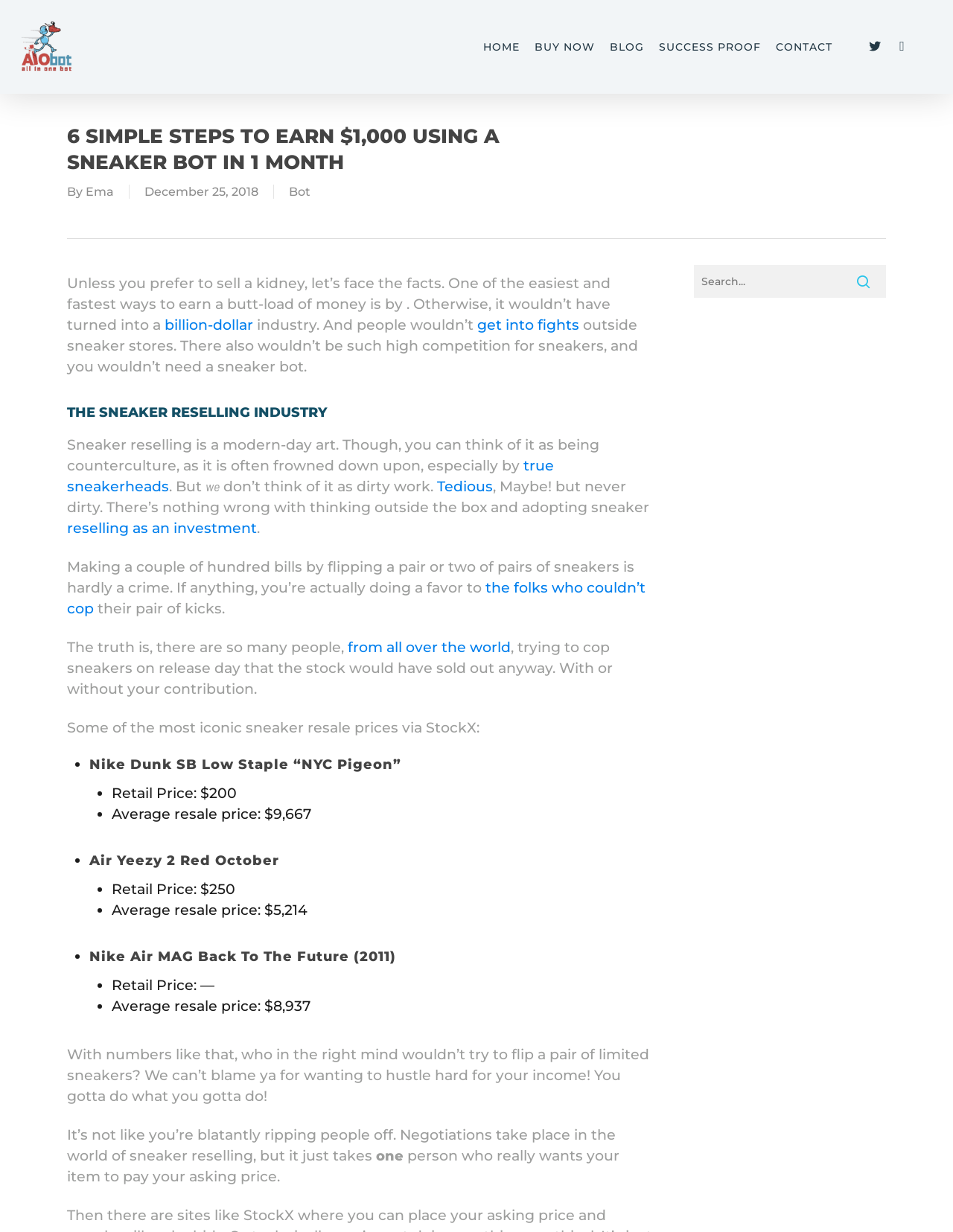Specify the bounding box coordinates of the element's region that should be clicked to achieve the following instruction: "Read the 'THE SNEAKER RESELLING INDUSTRY' heading". The bounding box coordinates consist of four float numbers between 0 and 1, in the format [left, top, right, bottom].

[0.07, 0.323, 0.687, 0.345]